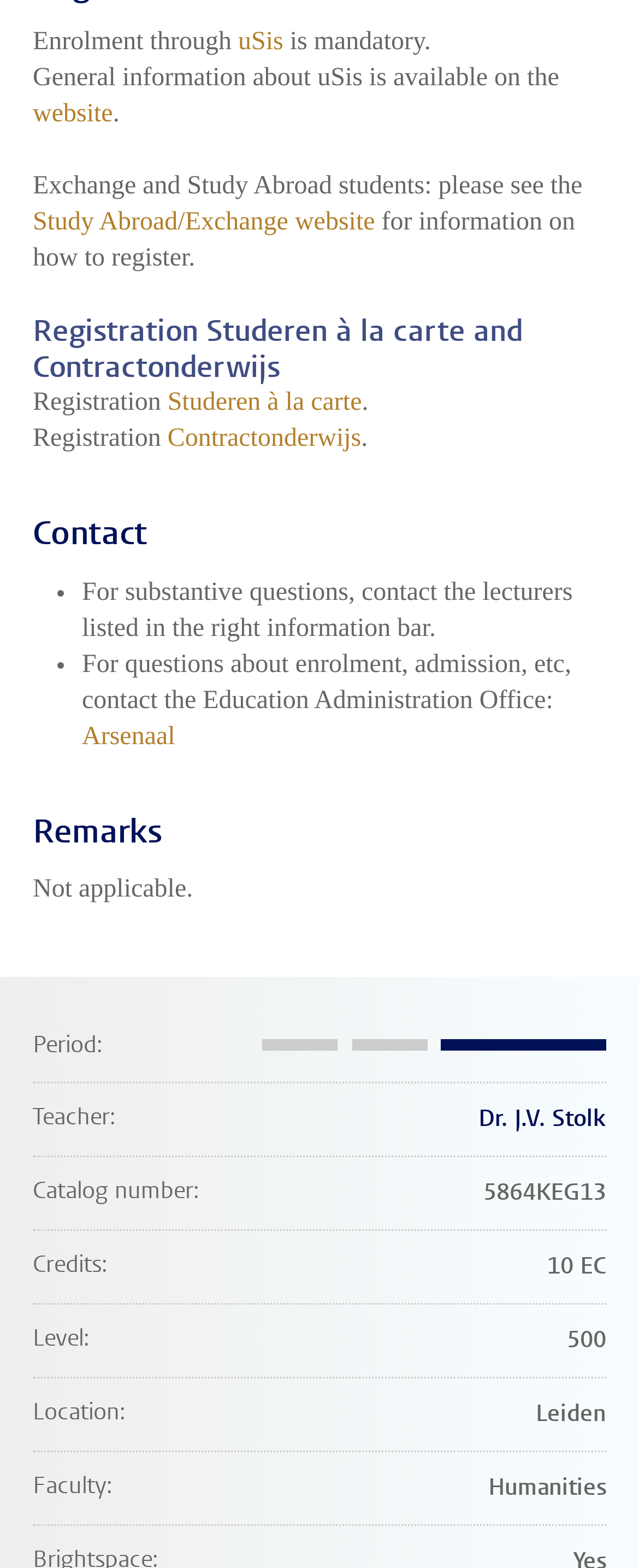Respond to the following question with a brief word or phrase:
What is the location of the course?

Leiden